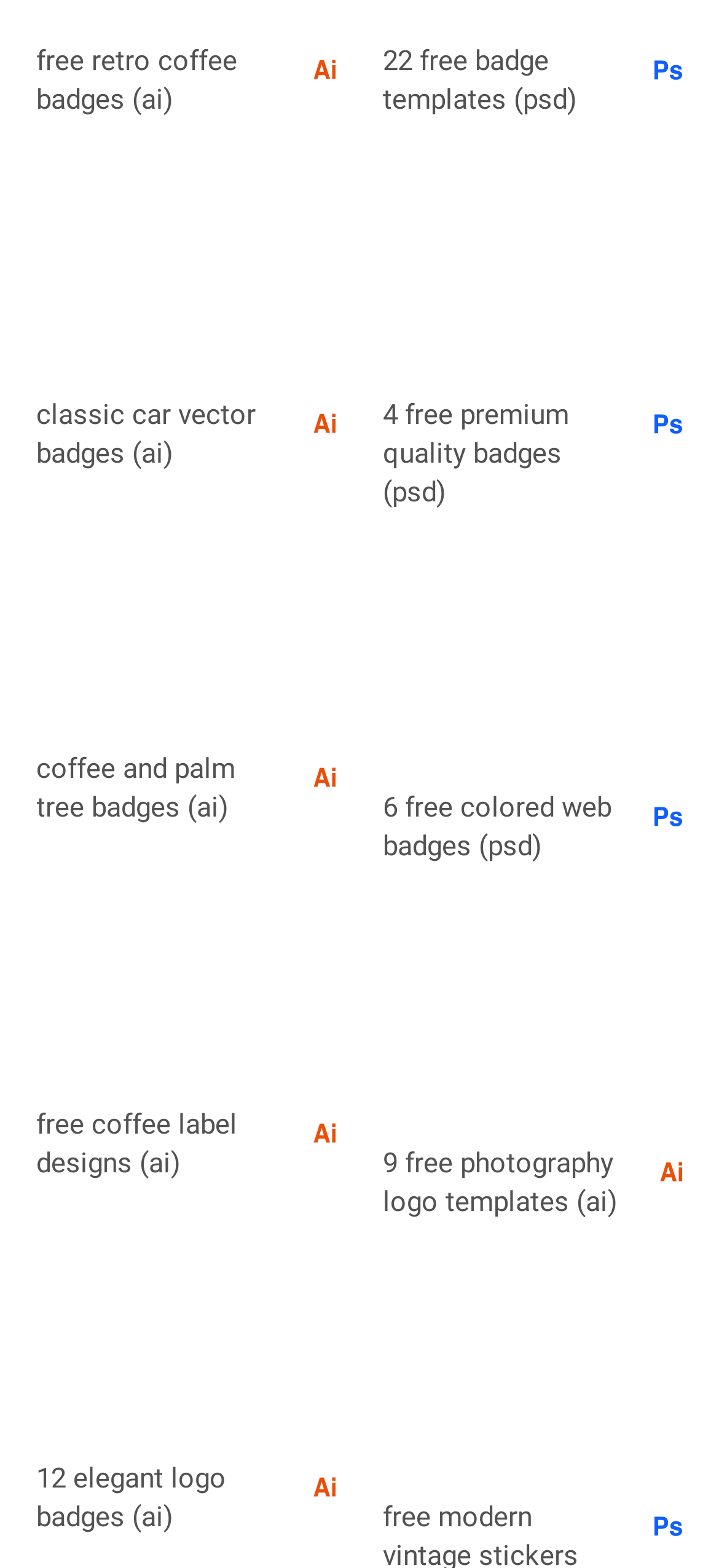What is the format of the 'Premium Quality Badges'?
Using the image as a reference, answer with just one word or a short phrase.

PSD